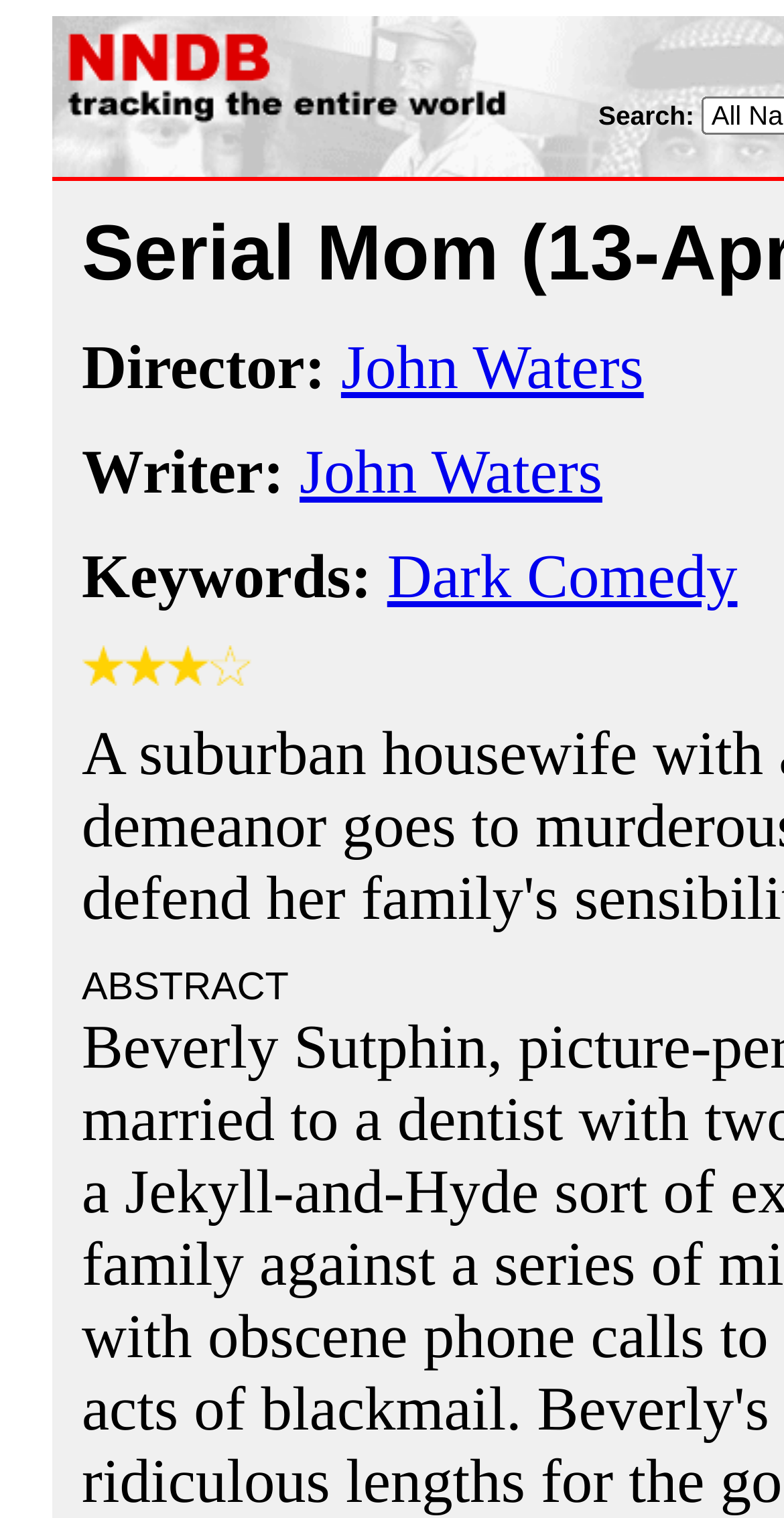Ascertain the bounding box coordinates for the UI element detailed here: "alt="NNDB"". The coordinates should be provided as [left, top, right, bottom] with each value being a float between 0 and 1.

[0.076, 0.065, 0.743, 0.087]